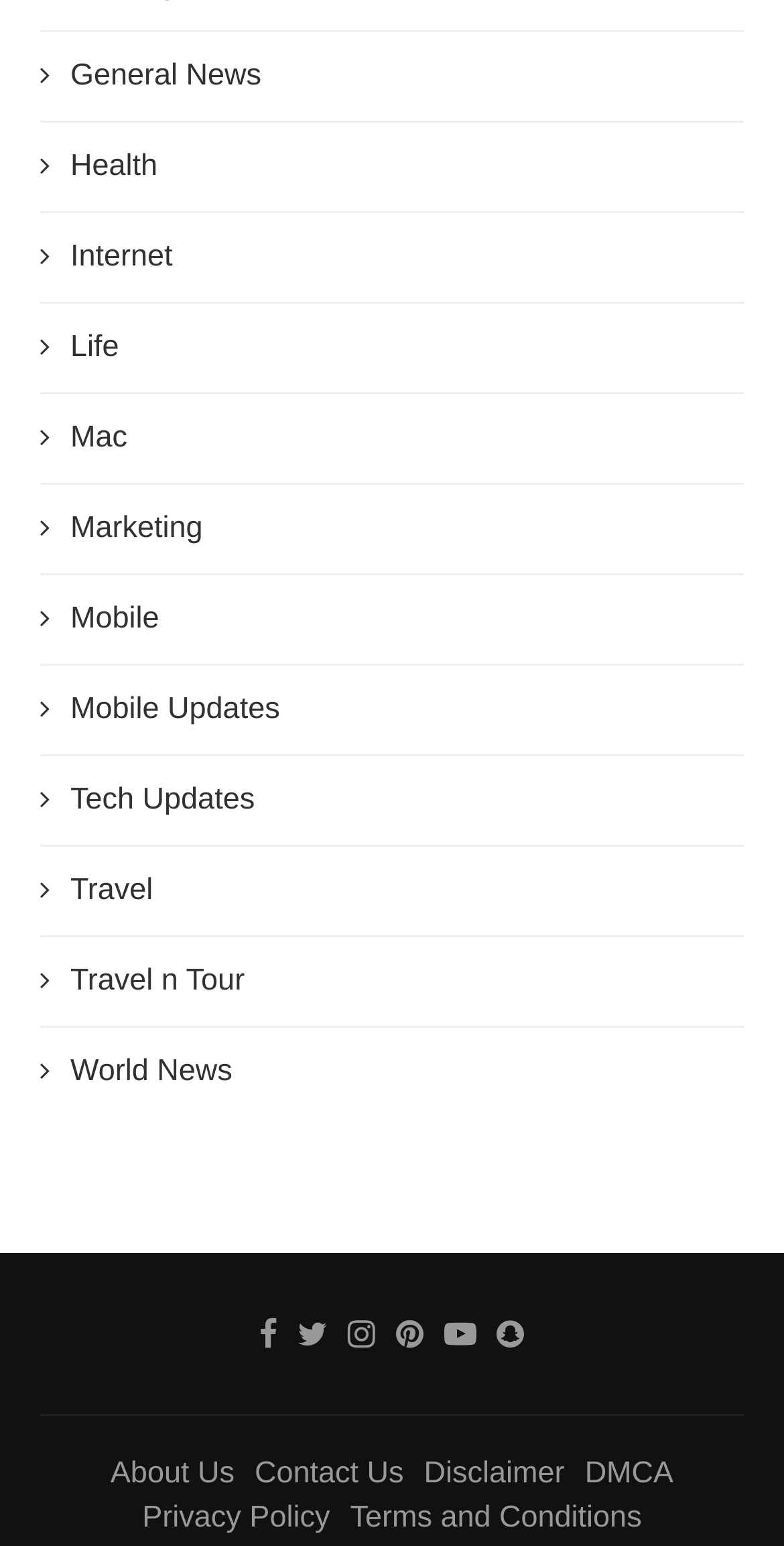Are there any links related to the website's information?
Utilize the information in the image to give a detailed answer to the question.

I found links related to the website's information, such as About Us, Contact Us, Disclaimer, DMCA, and Privacy Policy, which suggest that the website provides information about itself.